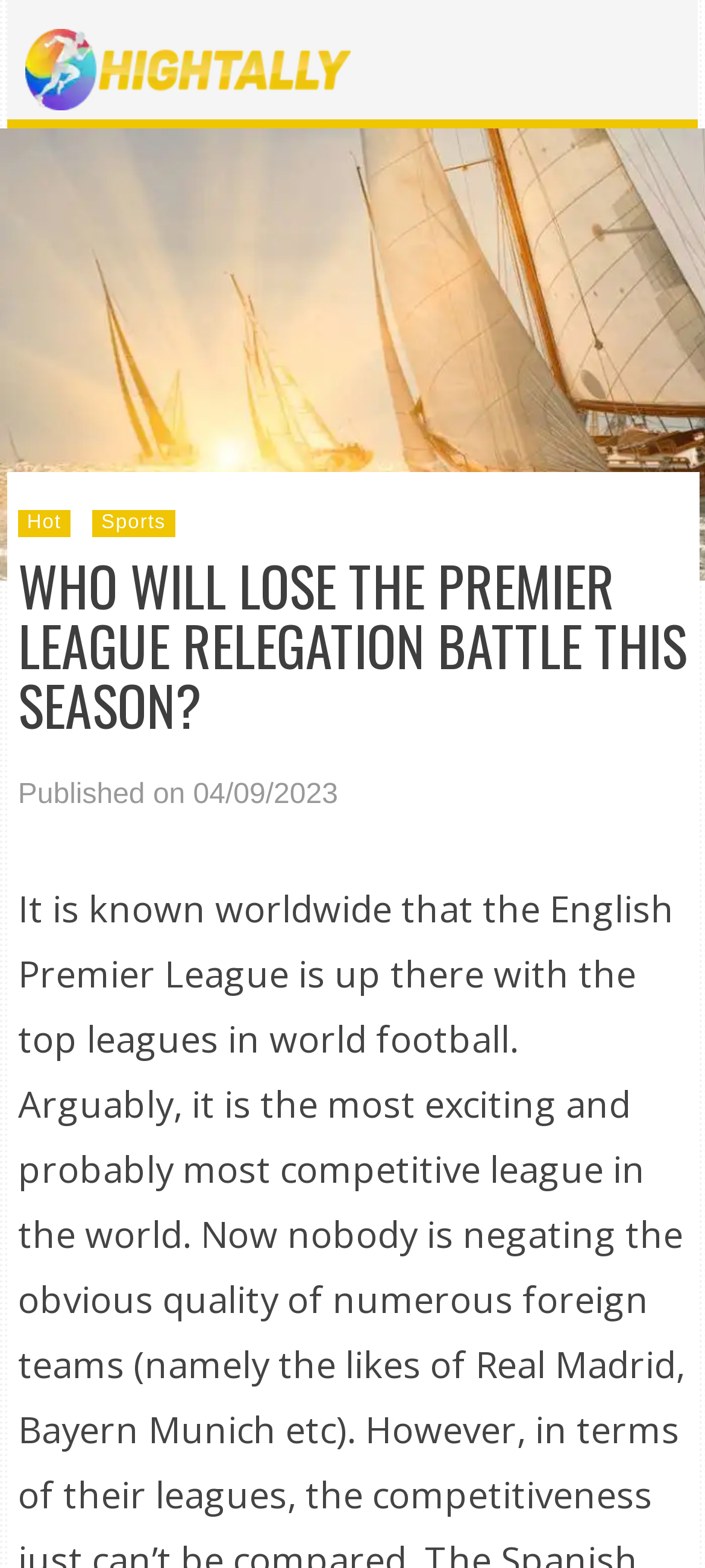Provide an in-depth caption for the webpage.

The webpage appears to be an article discussing the Premier League relegation battle. At the top-left corner, there is a logo of "Hightally" accompanied by a link to the website. Below the logo, there is a header section that spans almost the entire width of the page. Within this section, there are two links, "Hot" and "Sports", positioned side by side near the left edge. 

The main title of the article, "WHO WILL LOSE THE PREMIER LEAGUE RELEGATION BATTLE THIS SEASON?", is prominently displayed in a large font size, centered horizontally and located below the header section. The publication date, "04/09/2023", is written in a smaller font size and positioned below the title, near the left edge of the page.